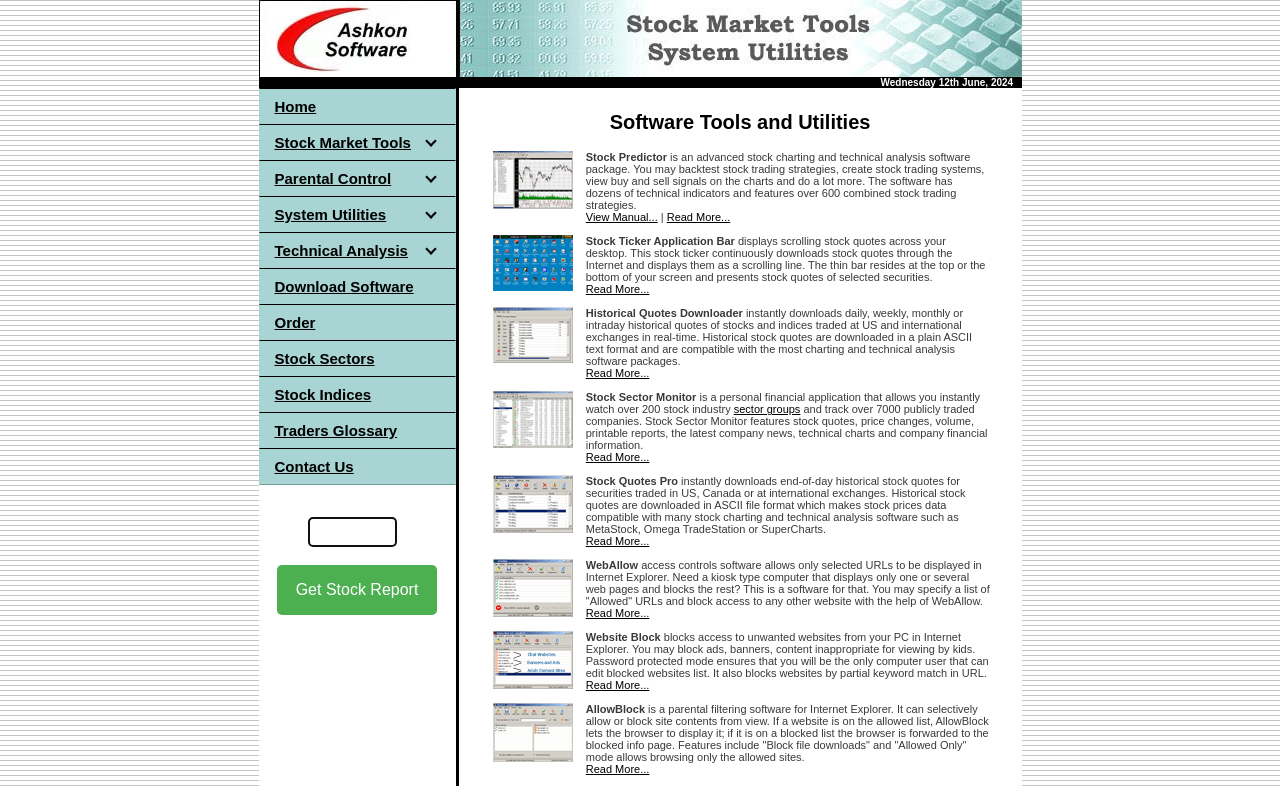Please specify the bounding box coordinates of the clickable region to carry out the following instruction: "Read more about Stock Ticker". The coordinates should be four float numbers between 0 and 1, in the format [left, top, right, bottom].

[0.458, 0.361, 0.507, 0.376]